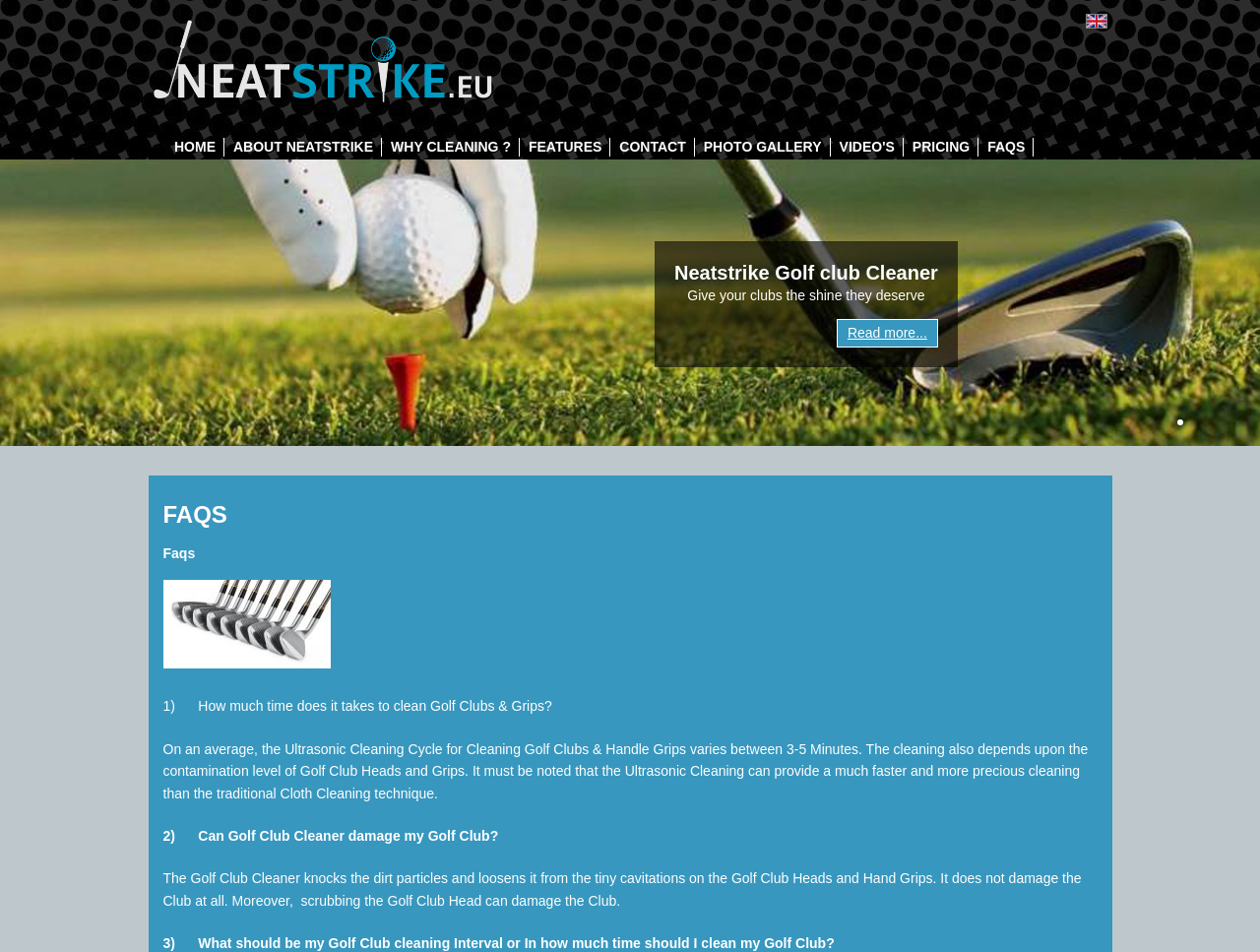Find the bounding box coordinates for the area that should be clicked to accomplish the instruction: "Go to HOME".

[0.134, 0.145, 0.175, 0.166]